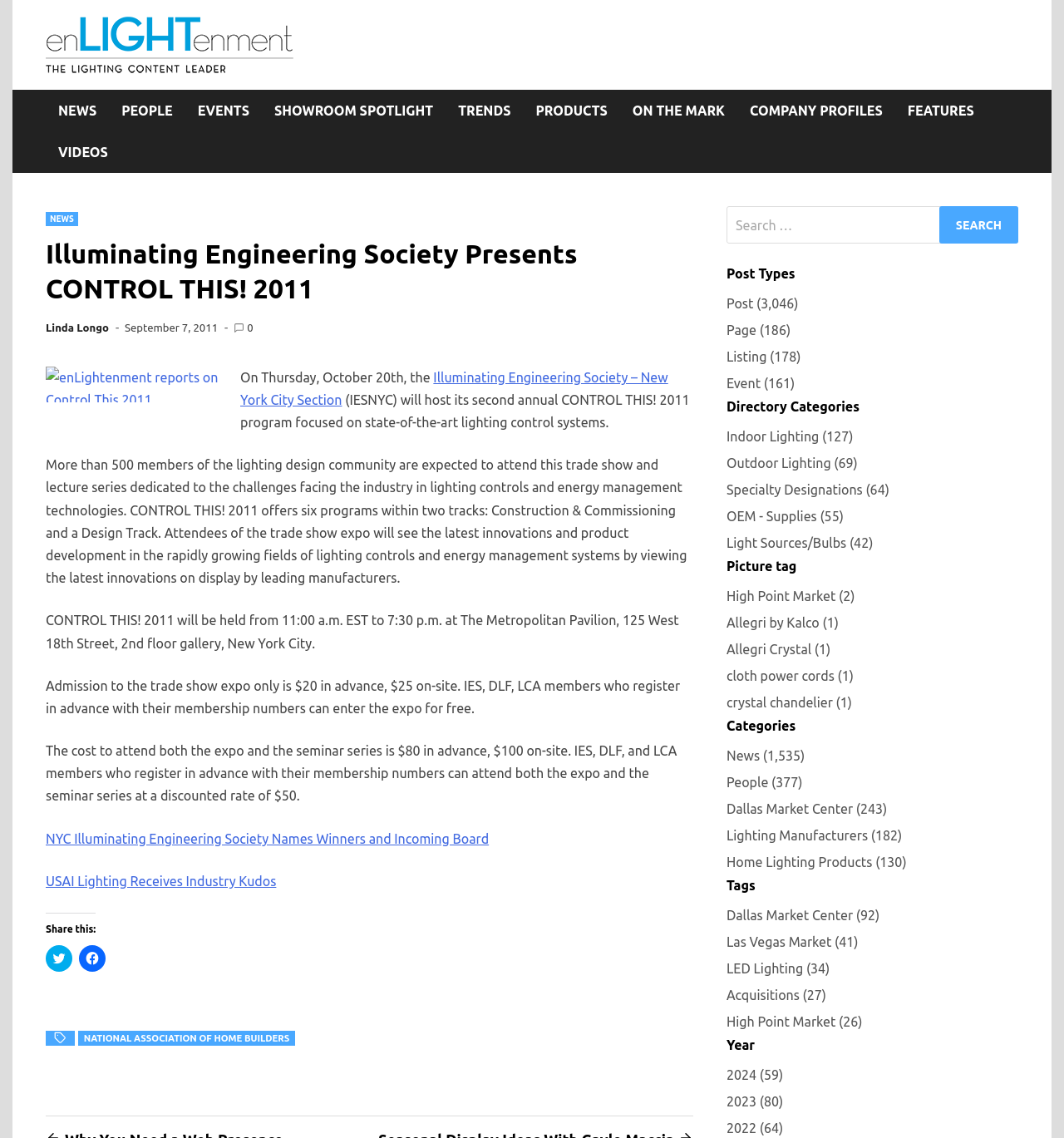Locate the bounding box coordinates of the element I should click to achieve the following instruction: "Click on NEWS".

[0.043, 0.079, 0.103, 0.115]